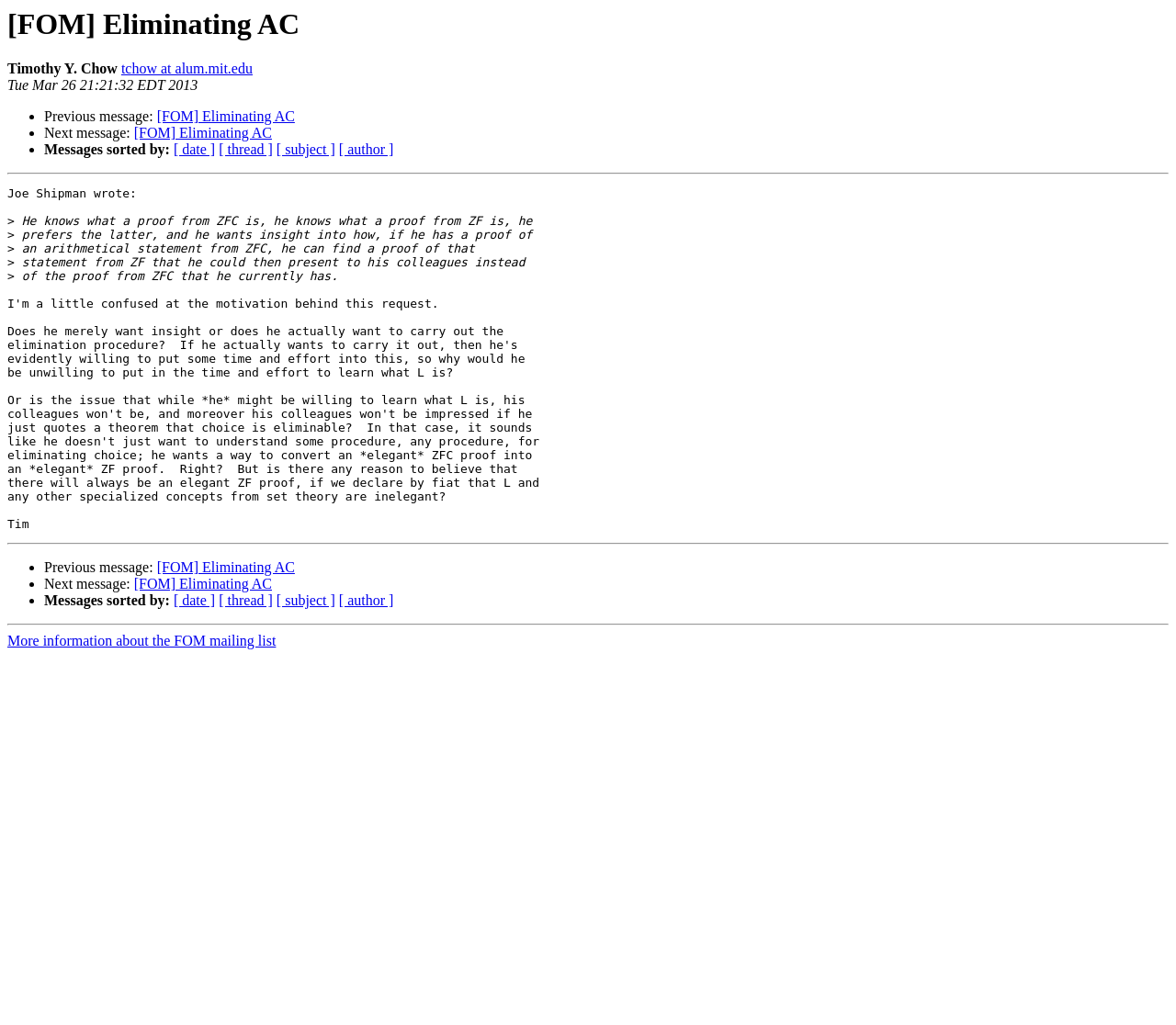Use a single word or phrase to answer the question: What is the date of the message?

Tue Mar 26 21:21:32 EDT 2013